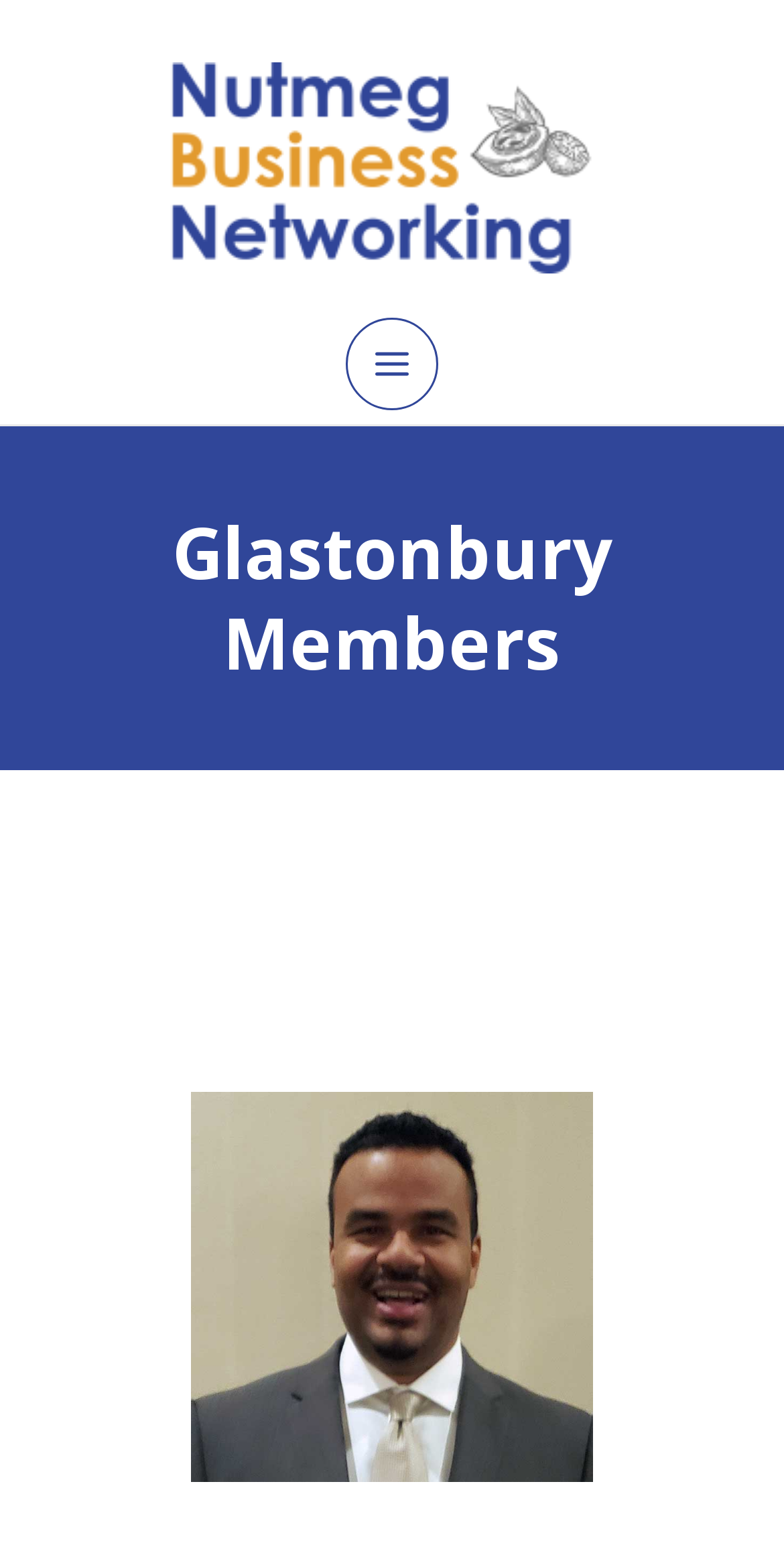Identify the bounding box of the HTML element described as: "Main Menu".

[0.442, 0.206, 0.558, 0.265]